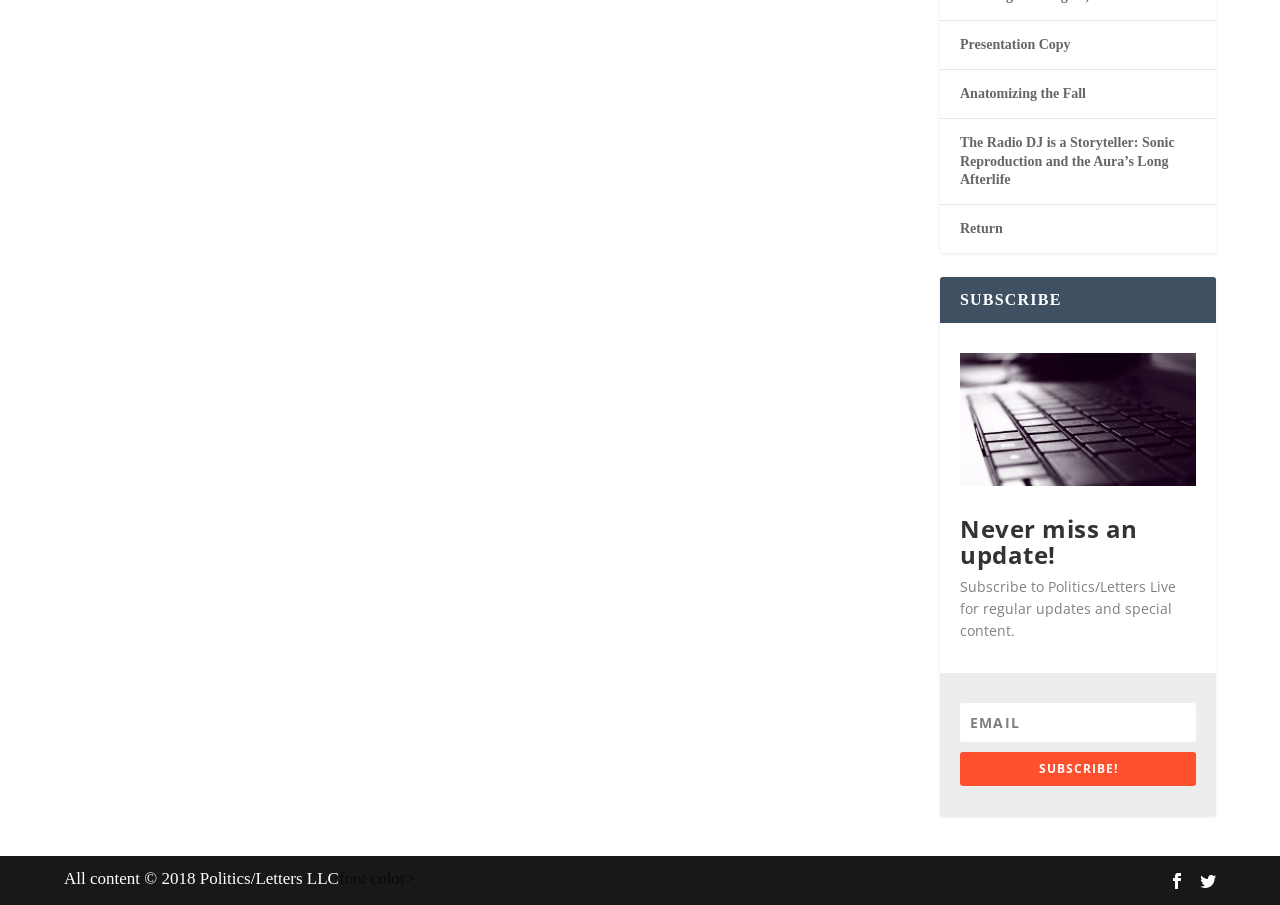Identify the bounding box for the given UI element using the description provided. Coordinates should be in the format (top-left x, top-left y, bottom-right x, bottom-right y) and must be between 0 and 1. Here is the description: placeholder="Email"

[0.75, 0.777, 0.934, 0.82]